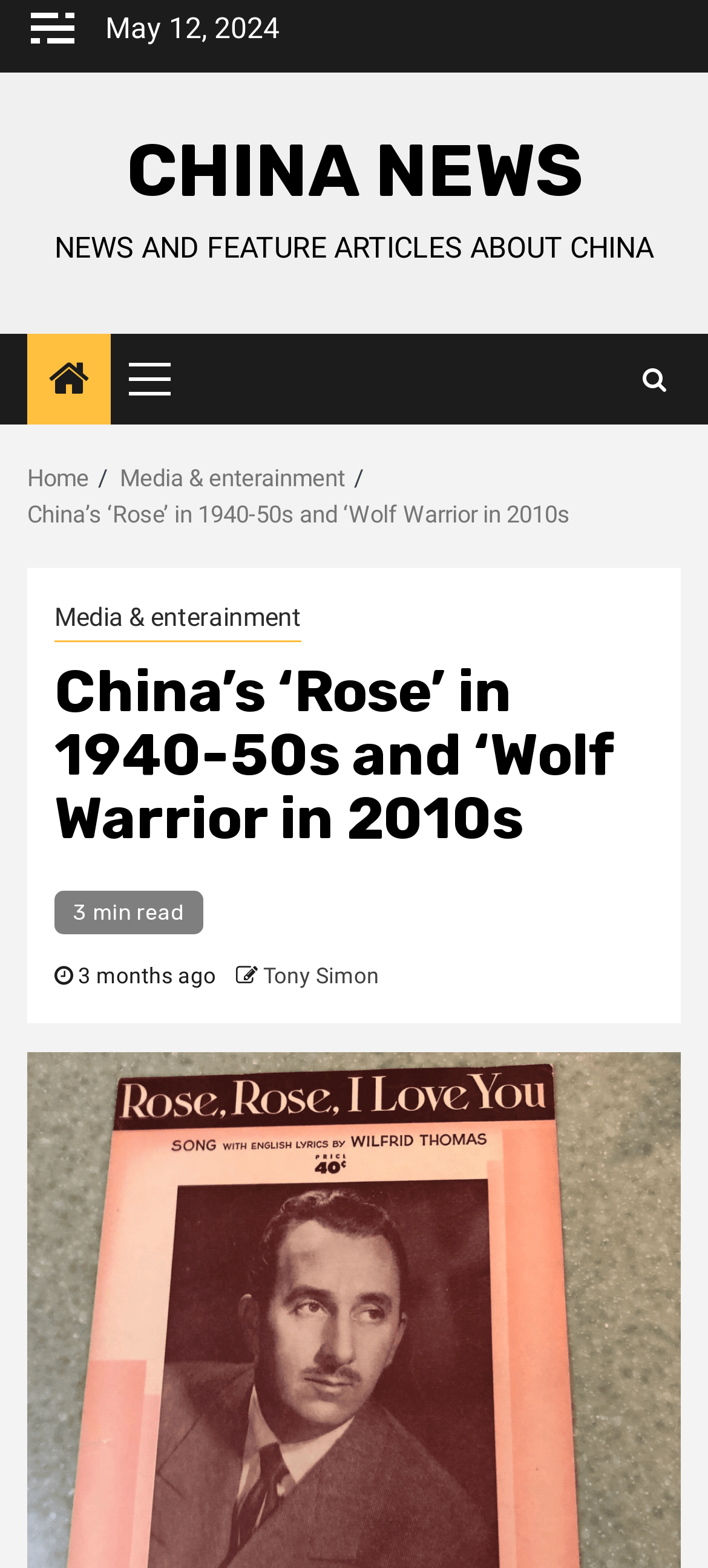Can you determine the bounding box coordinates of the area that needs to be clicked to fulfill the following instruction: "View the author's profile 'Tony Simon'"?

[0.372, 0.614, 0.536, 0.63]